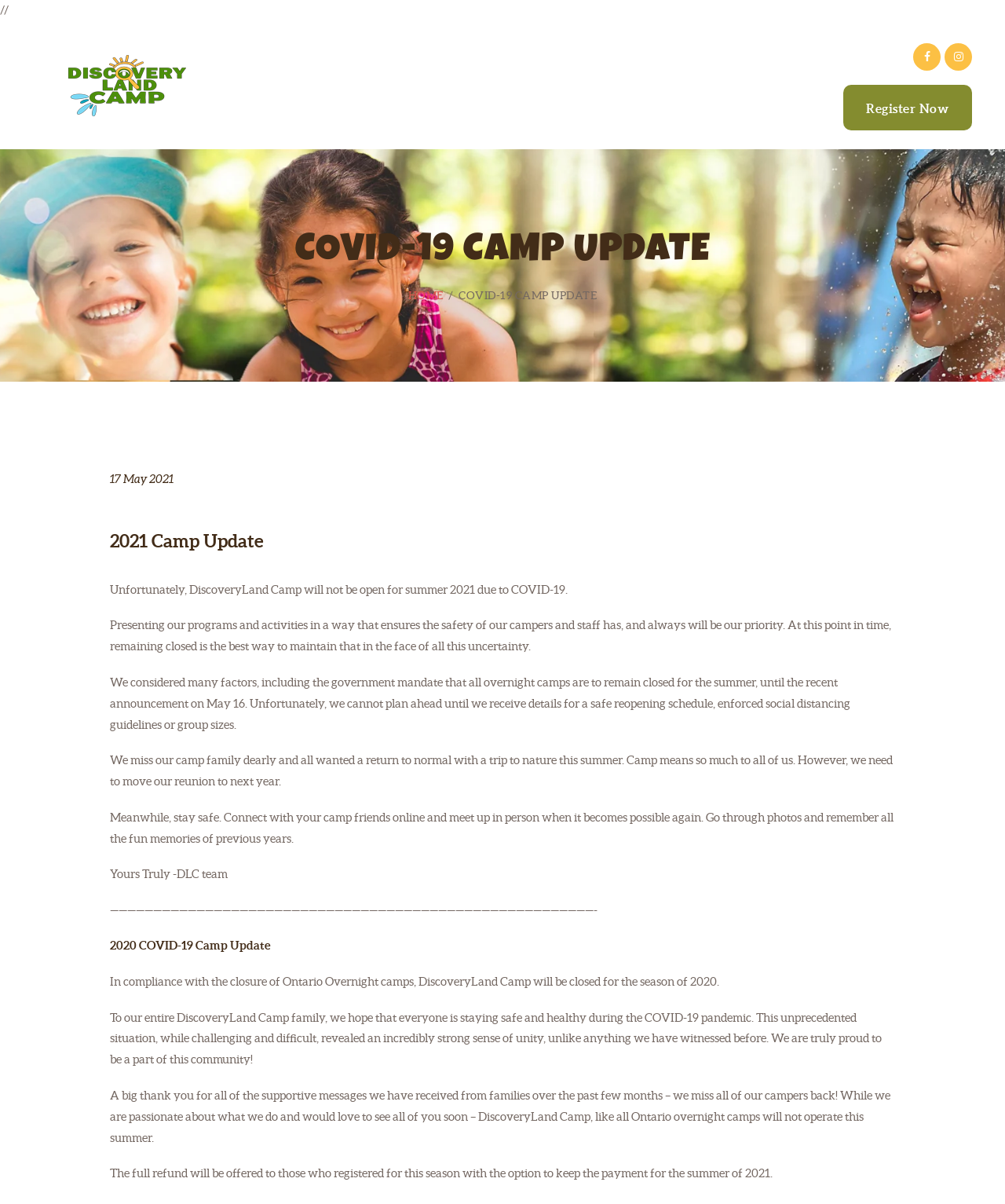Please find the bounding box coordinates of the clickable region needed to complete the following instruction: "Go to HOME". The bounding box coordinates must consist of four float numbers between 0 and 1, i.e., [left, top, right, bottom].

[0.406, 0.24, 0.441, 0.252]